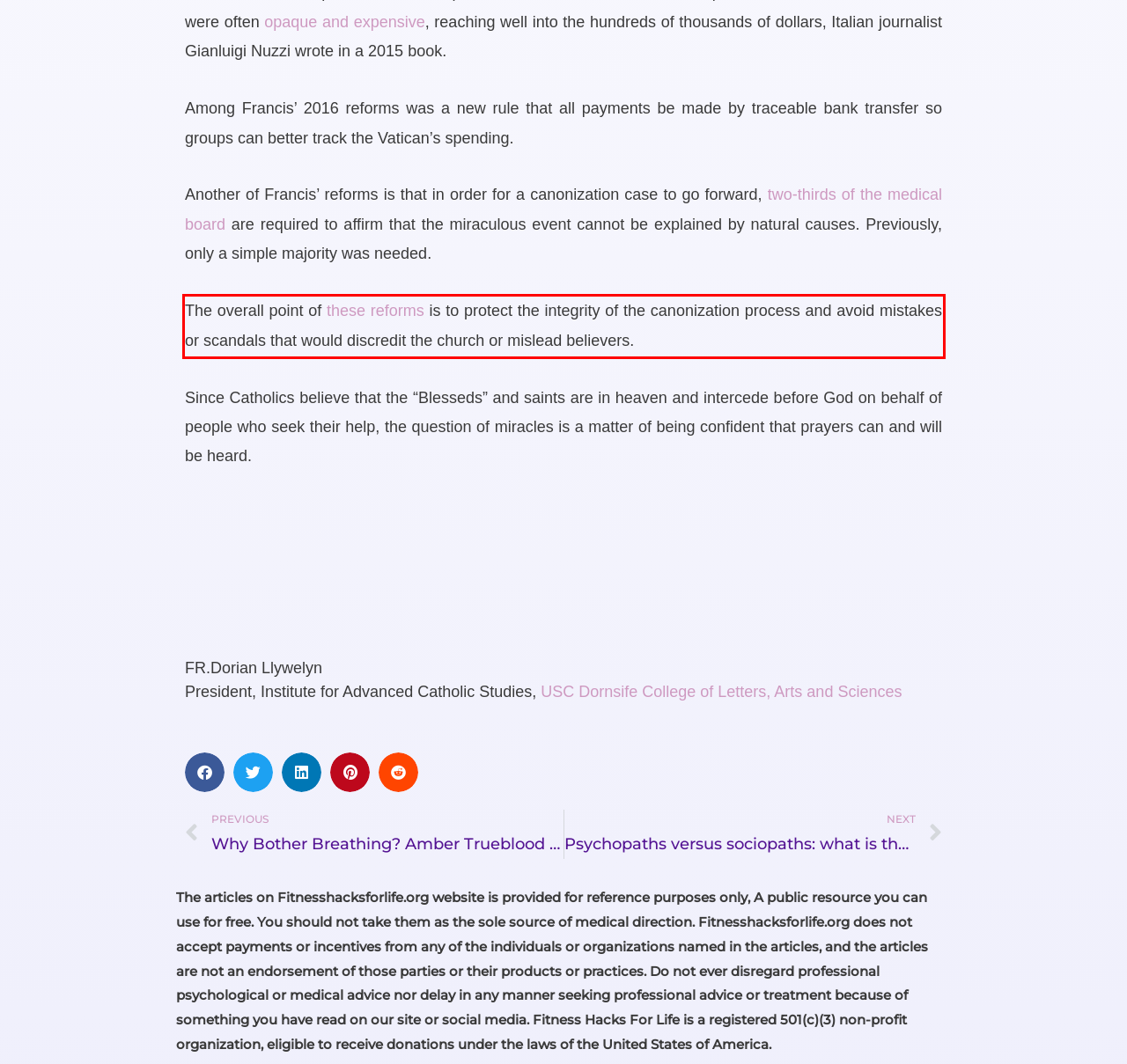Please examine the webpage screenshot and extract the text within the red bounding box using OCR.

The overall point of these reforms is to protect the integrity of the canonization process and avoid mistakes or scandals that would discredit the church or mislead believers.